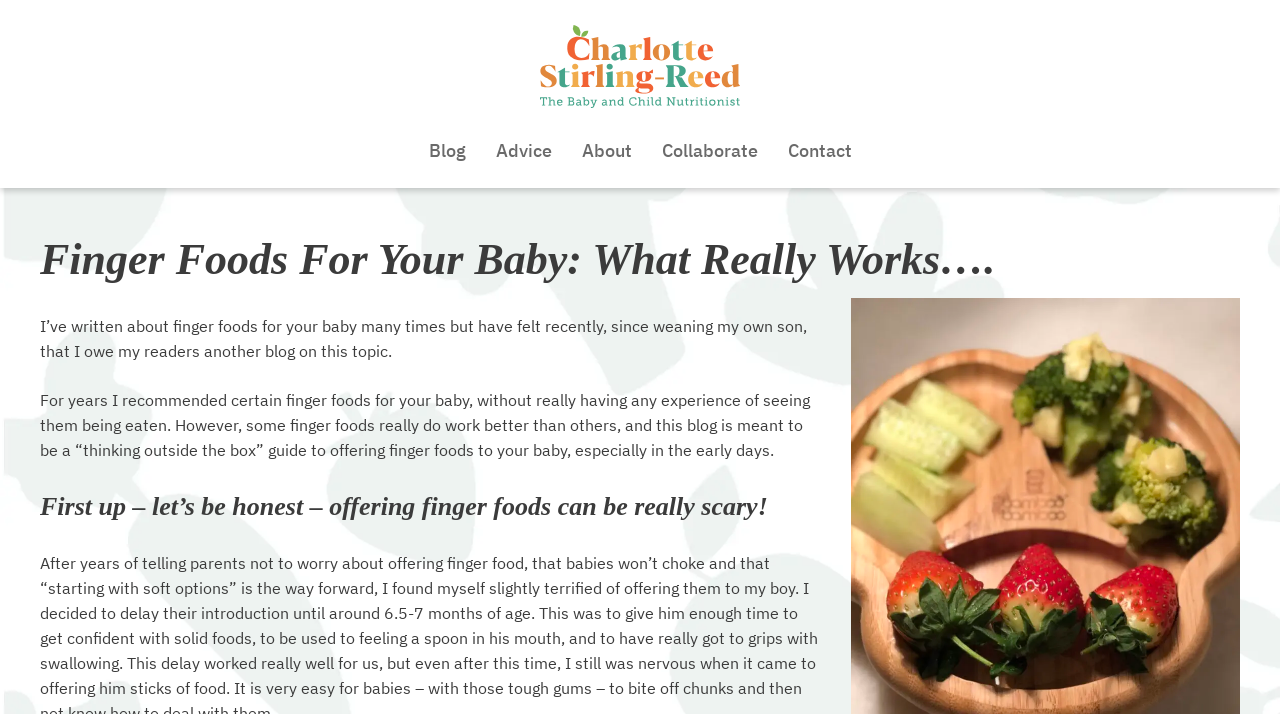Please find and provide the title of the webpage.

Finger Foods For Your Baby: What Really Works….